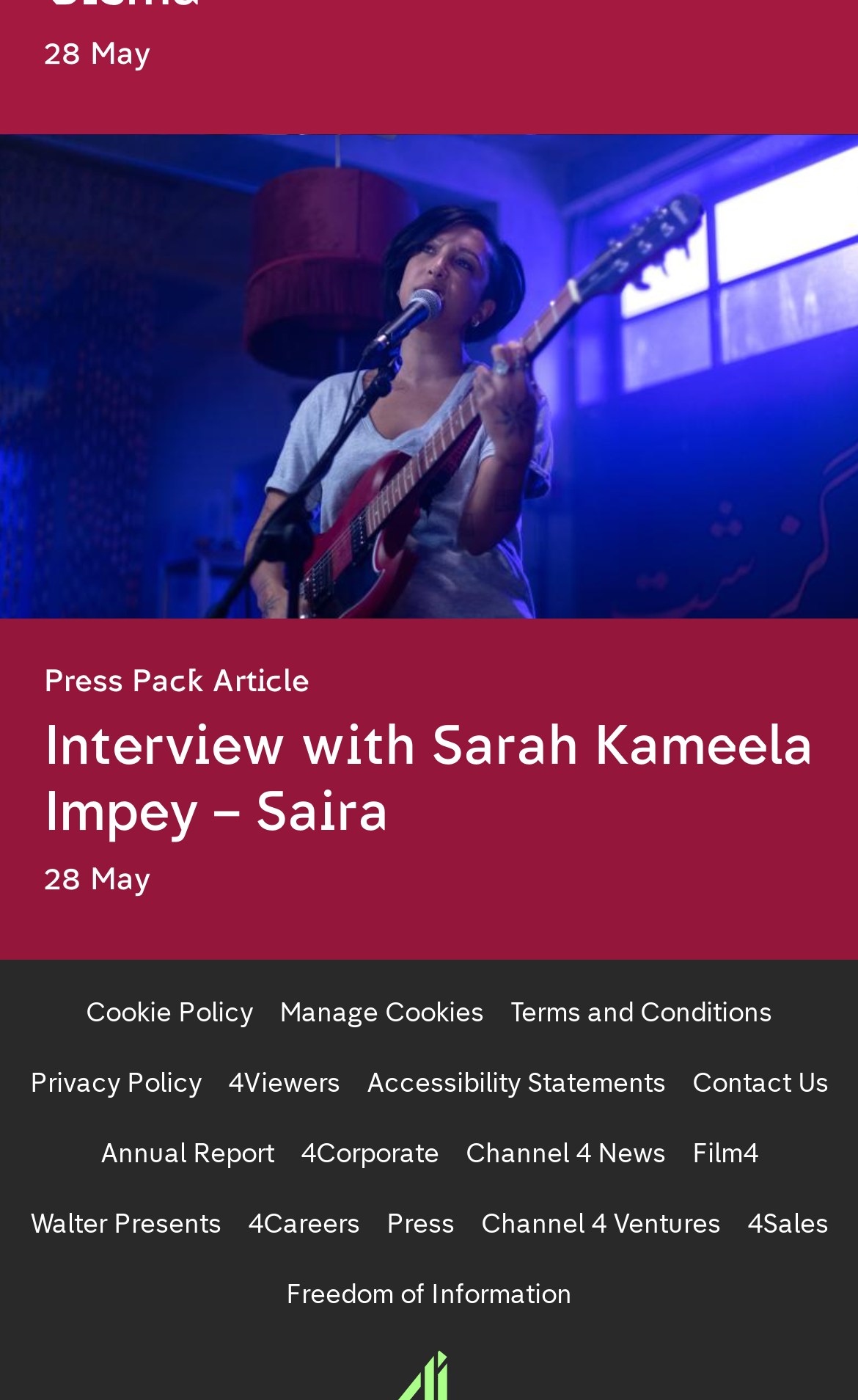Please determine the bounding box coordinates of the clickable area required to carry out the following instruction: "View the Cookie Policy". The coordinates must be four float numbers between 0 and 1, represented as [left, top, right, bottom].

[0.1, 0.71, 0.295, 0.734]